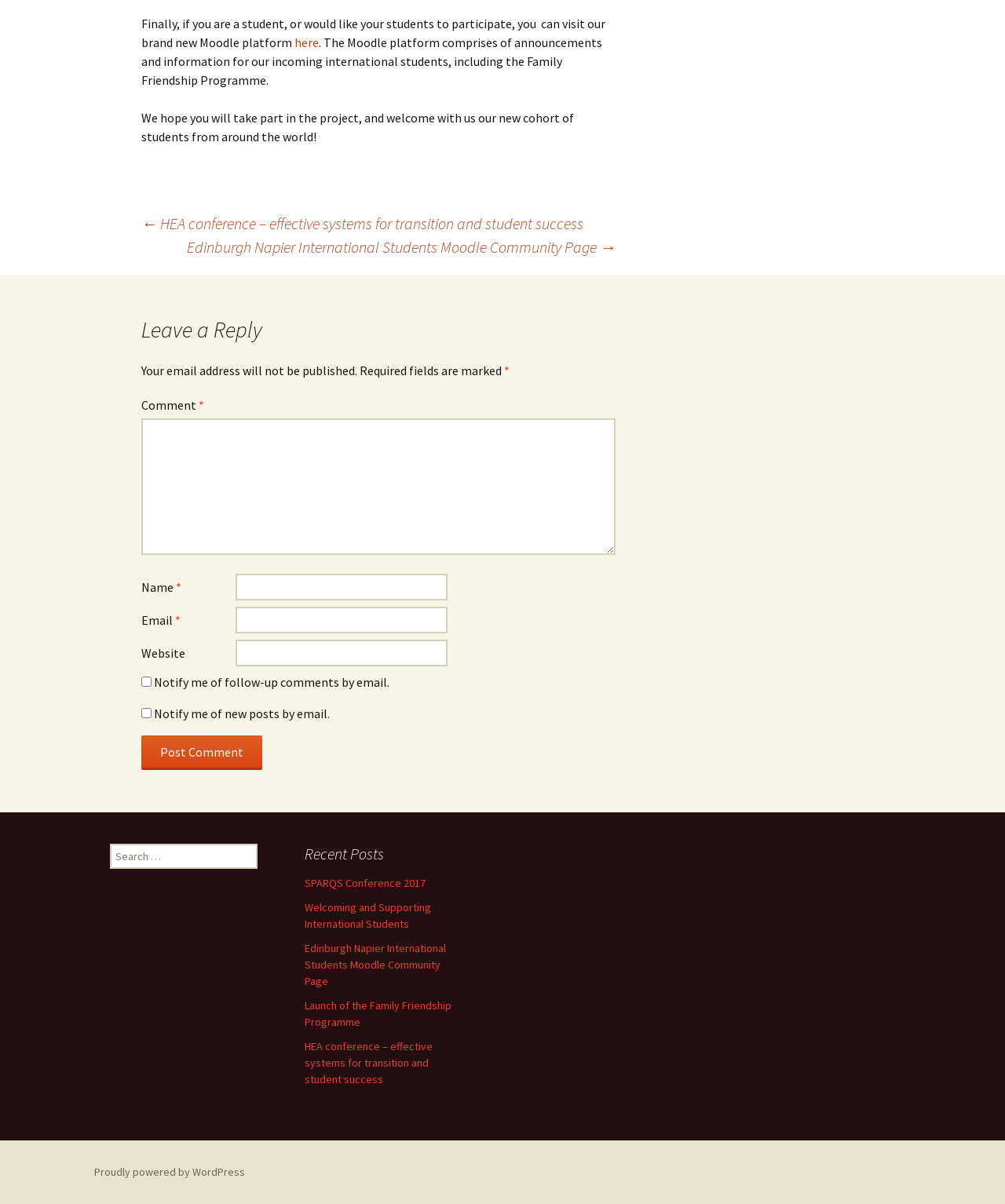Can you identify the bounding box coordinates of the clickable region needed to carry out this instruction: 'Leave a reply'? The coordinates should be four float numbers within the range of 0 to 1, stated as [left, top, right, bottom].

[0.094, 0.262, 0.906, 0.285]